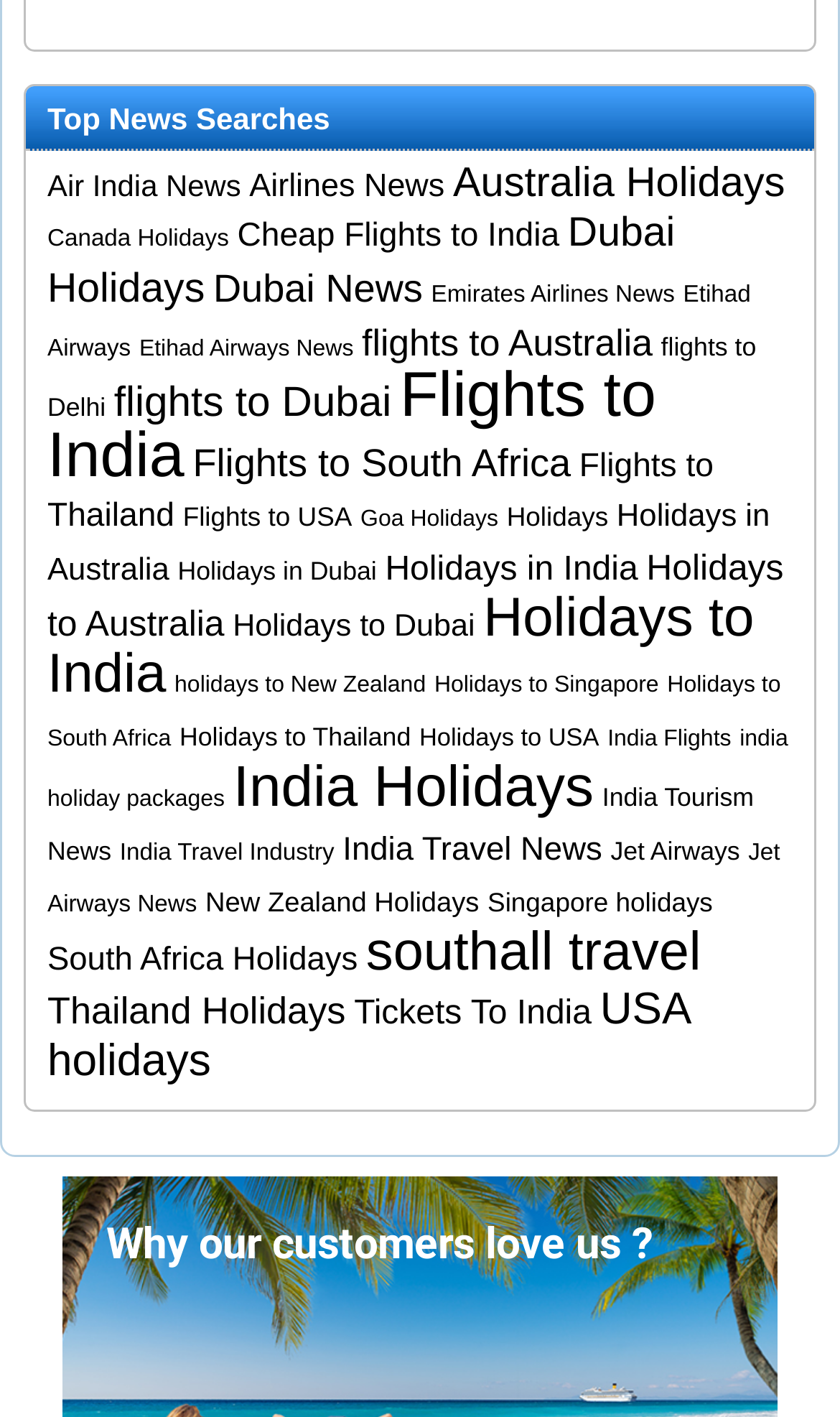Refer to the element description Holidays to South Africa and identify the corresponding bounding box in the screenshot. Format the coordinates as (top-left x, top-left y, bottom-right x, bottom-right y) with values in the range of 0 to 1.

[0.056, 0.475, 0.929, 0.53]